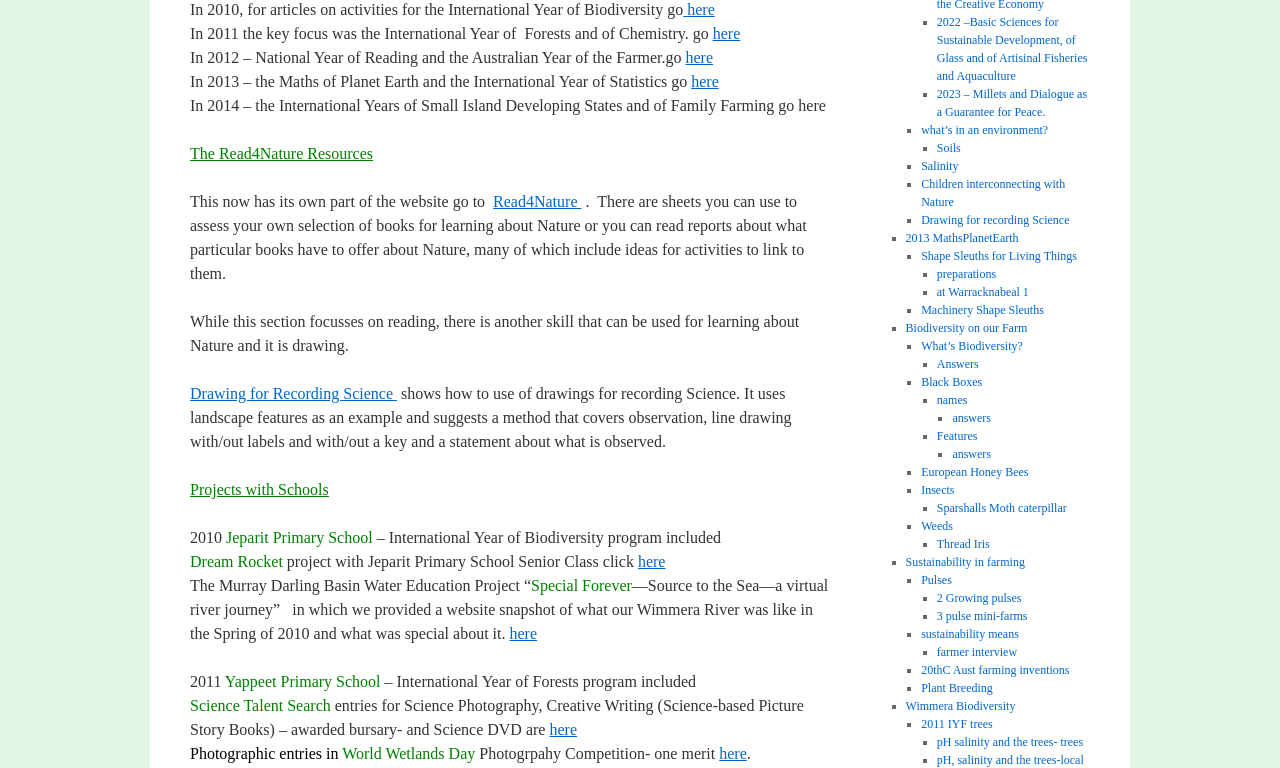For the given element description 2013 MathsPlanetEarth, determine the bounding box coordinates of the UI element. The coordinates should follow the format (top-left x, top-left y, bottom-right x, bottom-right y) and be within the range of 0 to 1.

[0.707, 0.301, 0.796, 0.319]